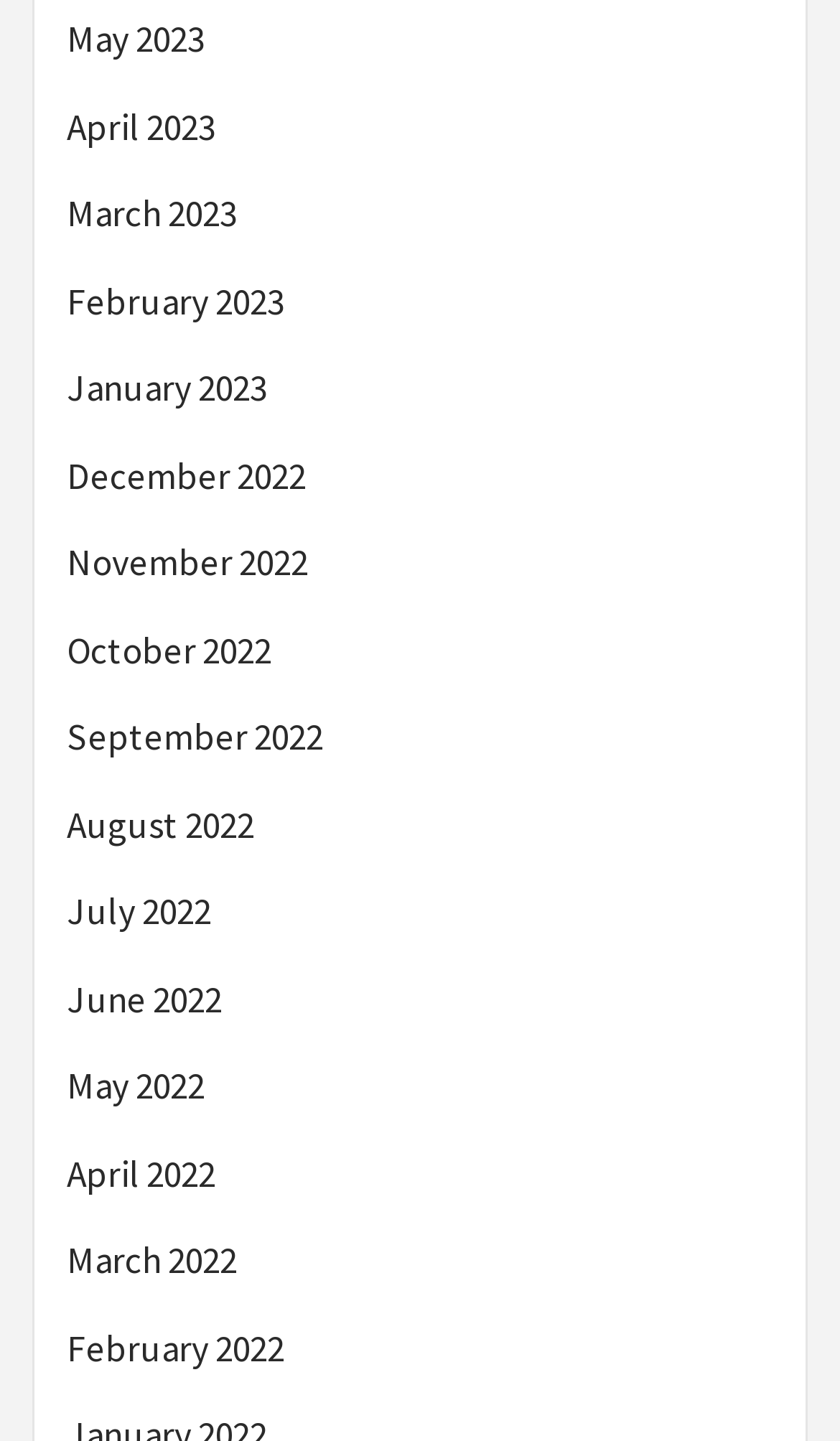Please identify the bounding box coordinates of the region to click in order to complete the given instruction: "Search for something". The coordinates should be four float numbers between 0 and 1, i.e., [left, top, right, bottom].

None